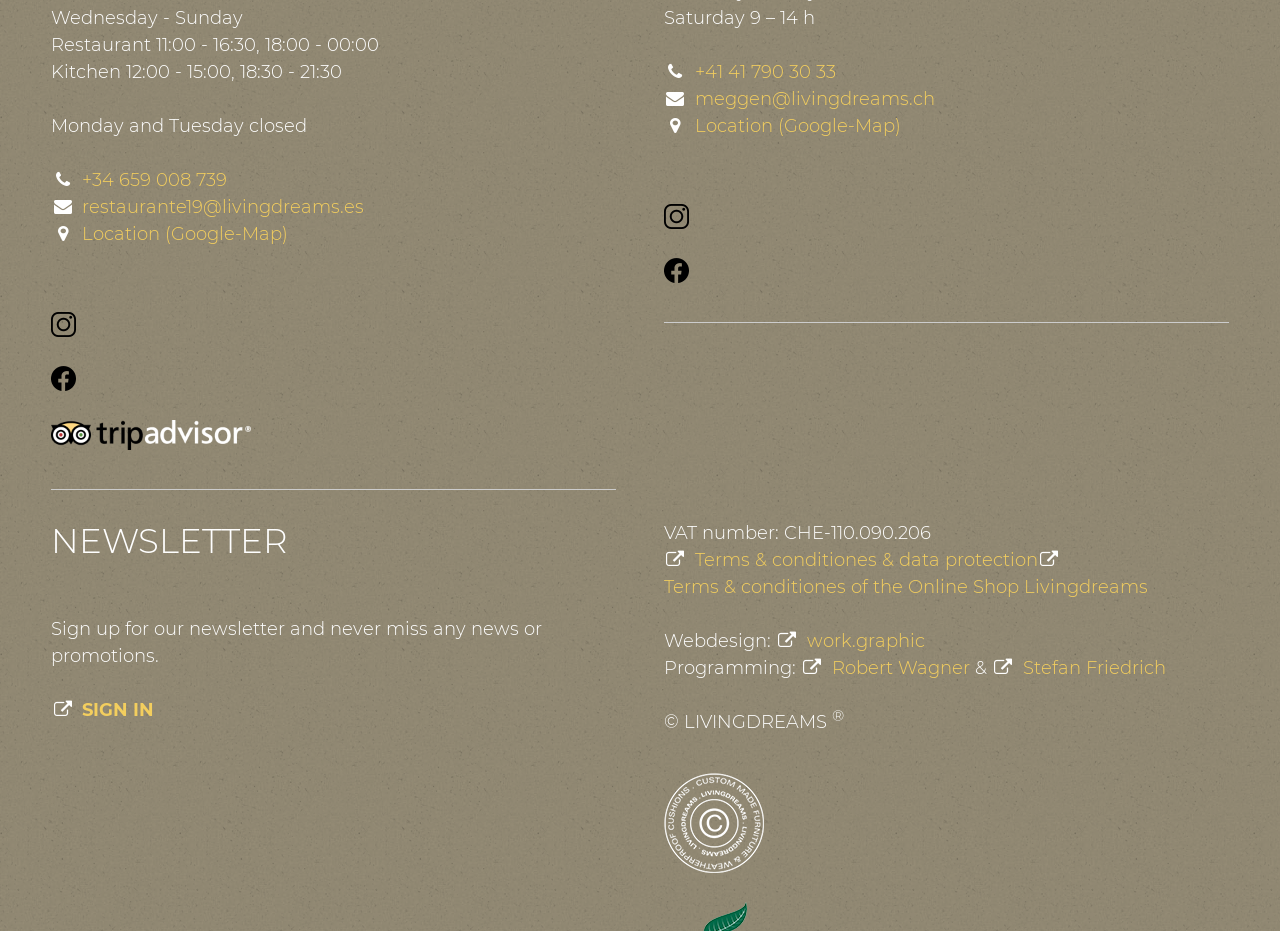Please examine the image and provide a detailed answer to the question: Who designed the website?

The static text elements at the bottom of the page credit the web design to work.graphic and the programming to Robert Wagner and Stefan Friedrich.